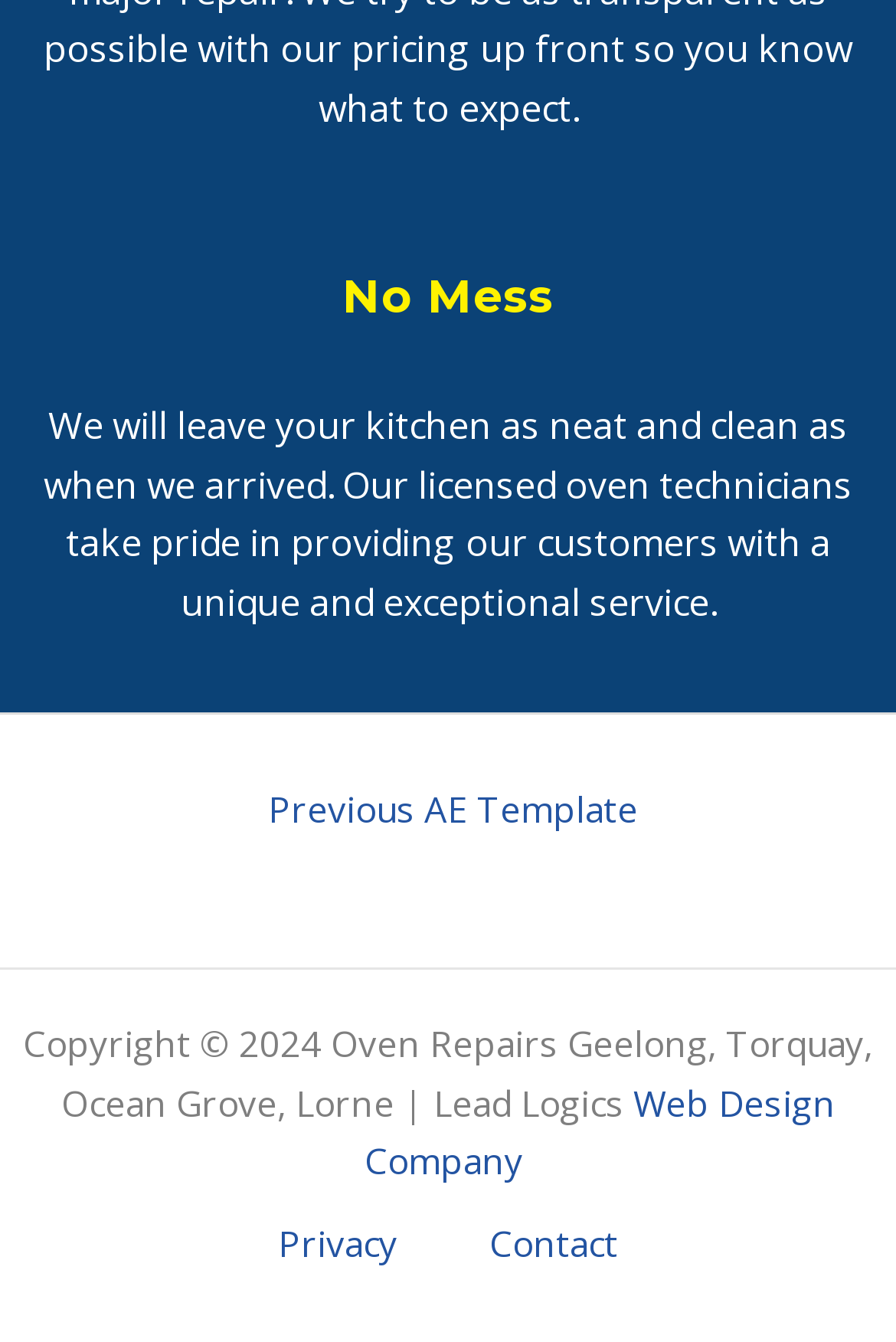What is the company's promise to customers?
Please provide a comprehensive answer based on the contents of the image.

The company promises to leave the customer's kitchen as neat and clean as when they arrived, as stated in the StaticText element with the text 'We will leave your kitchen as neat and clean as when we arrived...'.